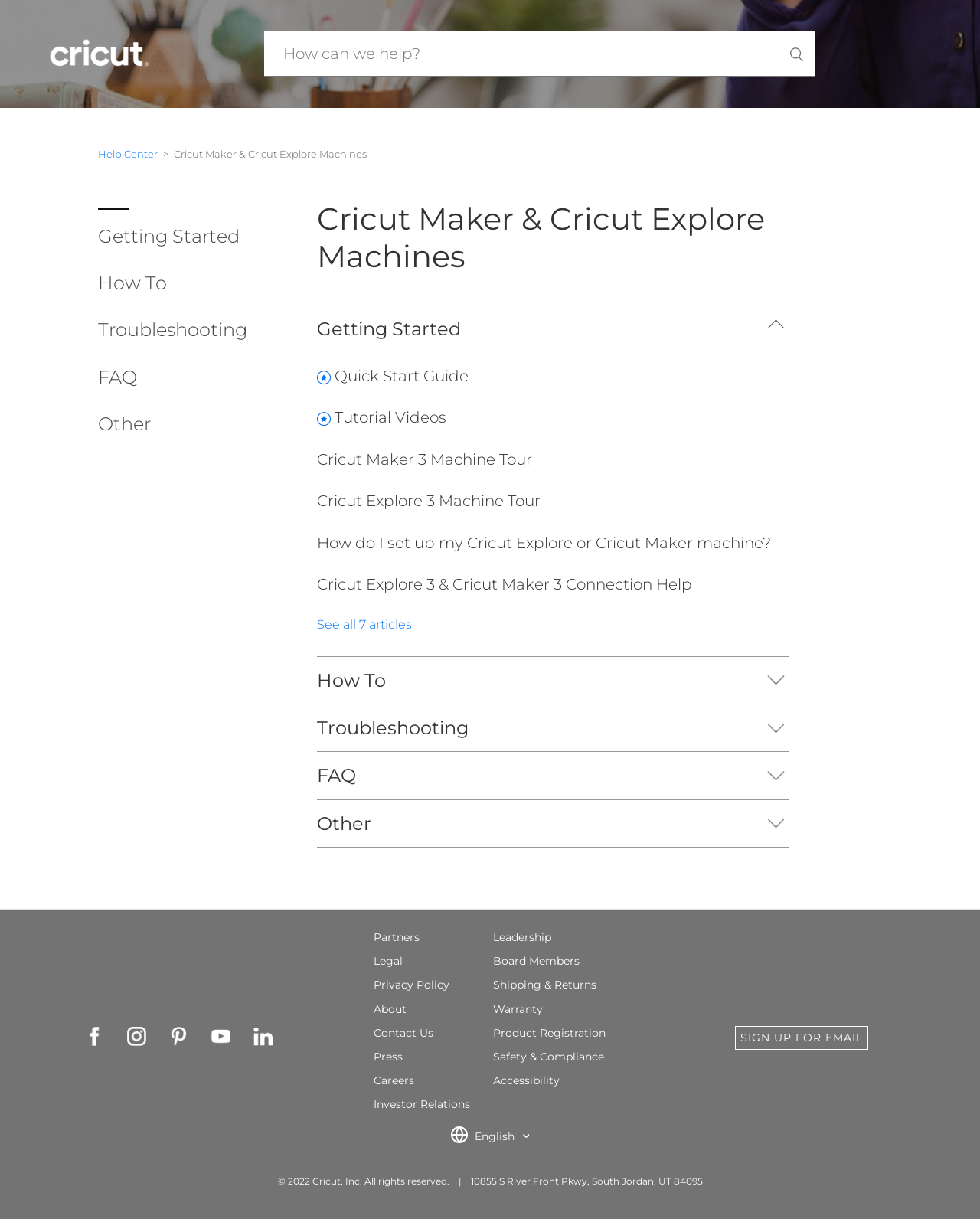Highlight the bounding box coordinates of the element you need to click to perform the following instruction: "Sign up for email."

[0.75, 0.842, 0.886, 0.861]